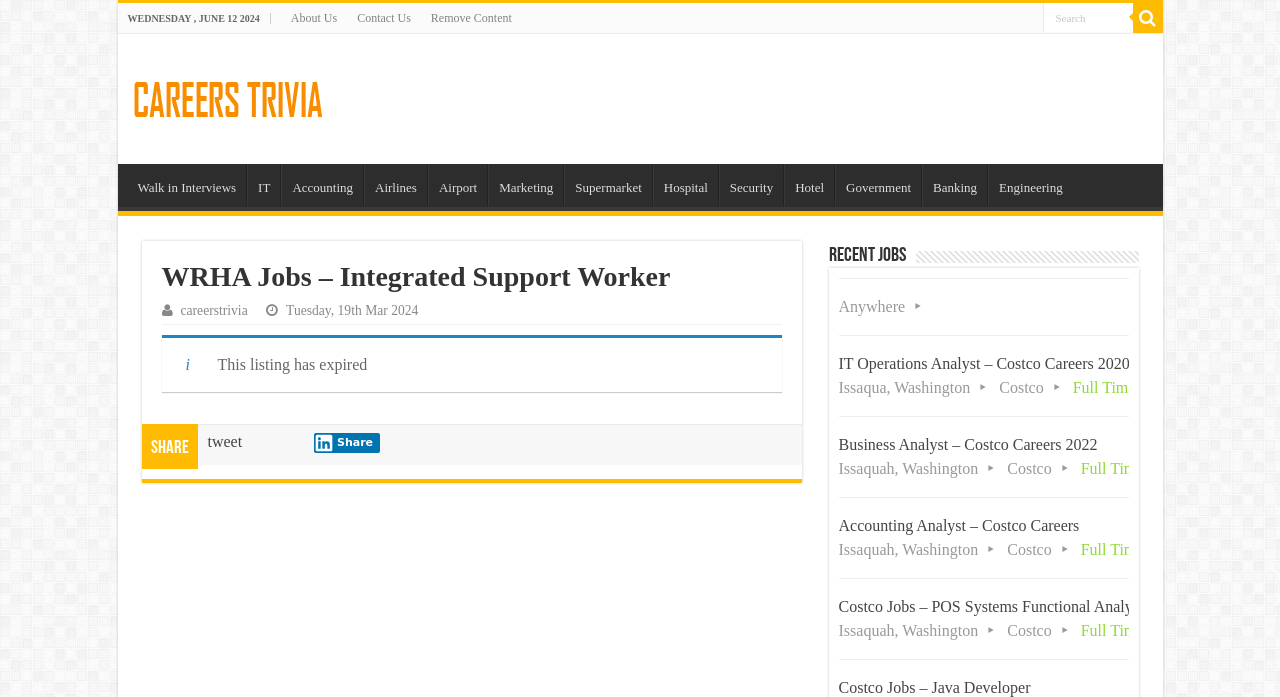Determine the heading of the webpage and extract its text content.

WRHA Jobs – Integrated Support Worker